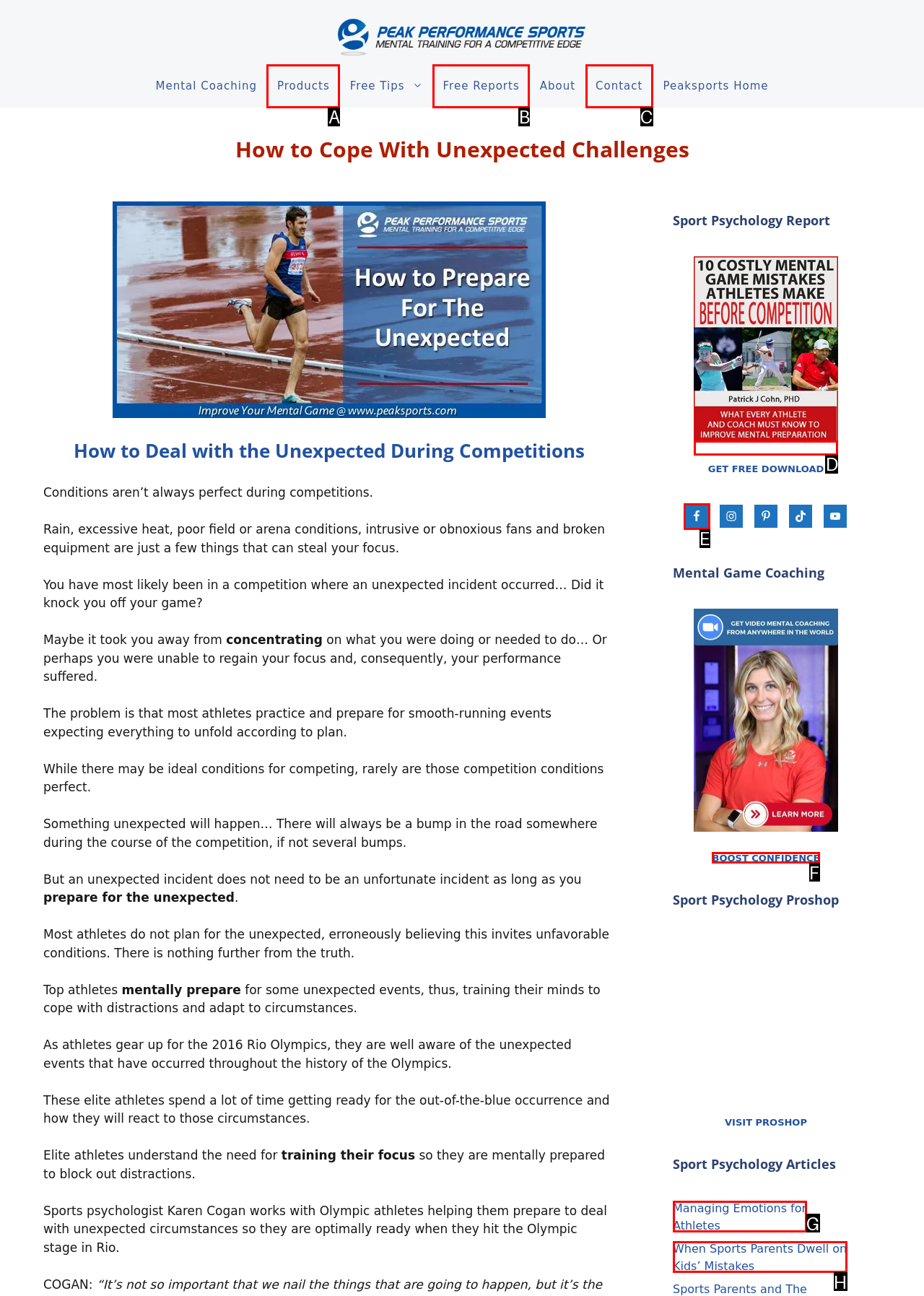Tell me which letter corresponds to the UI element that should be clicked to fulfill this instruction: Get the 'Sport Psychology Report'
Answer using the letter of the chosen option directly.

D